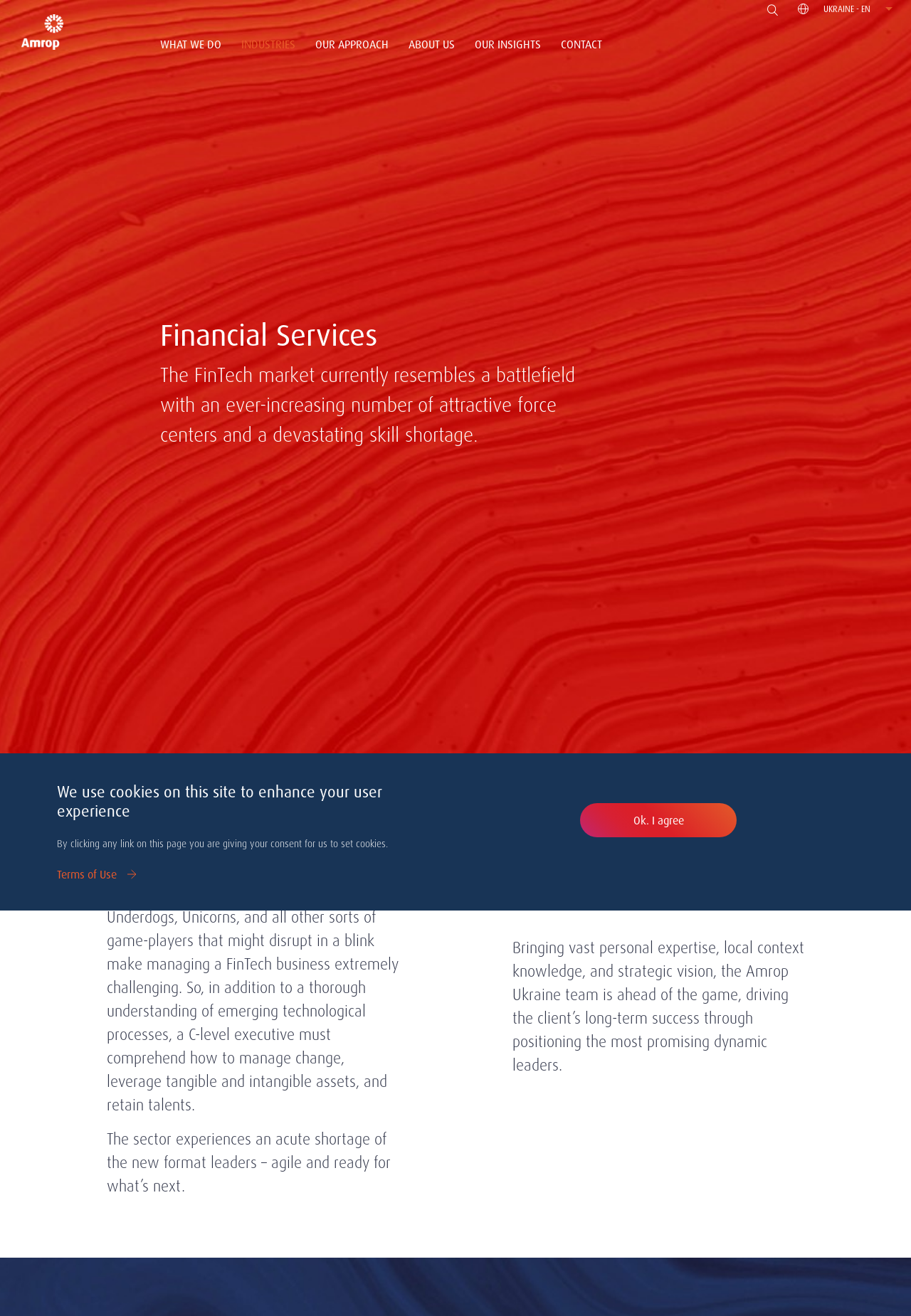Find the bounding box coordinates for the element that must be clicked to complete the instruction: "Click the 'FINANCIAL SERVICES' link". The coordinates should be four float numbers between 0 and 1, indicated as [left, top, right, bottom].

[0.24, 0.13, 0.506, 0.154]